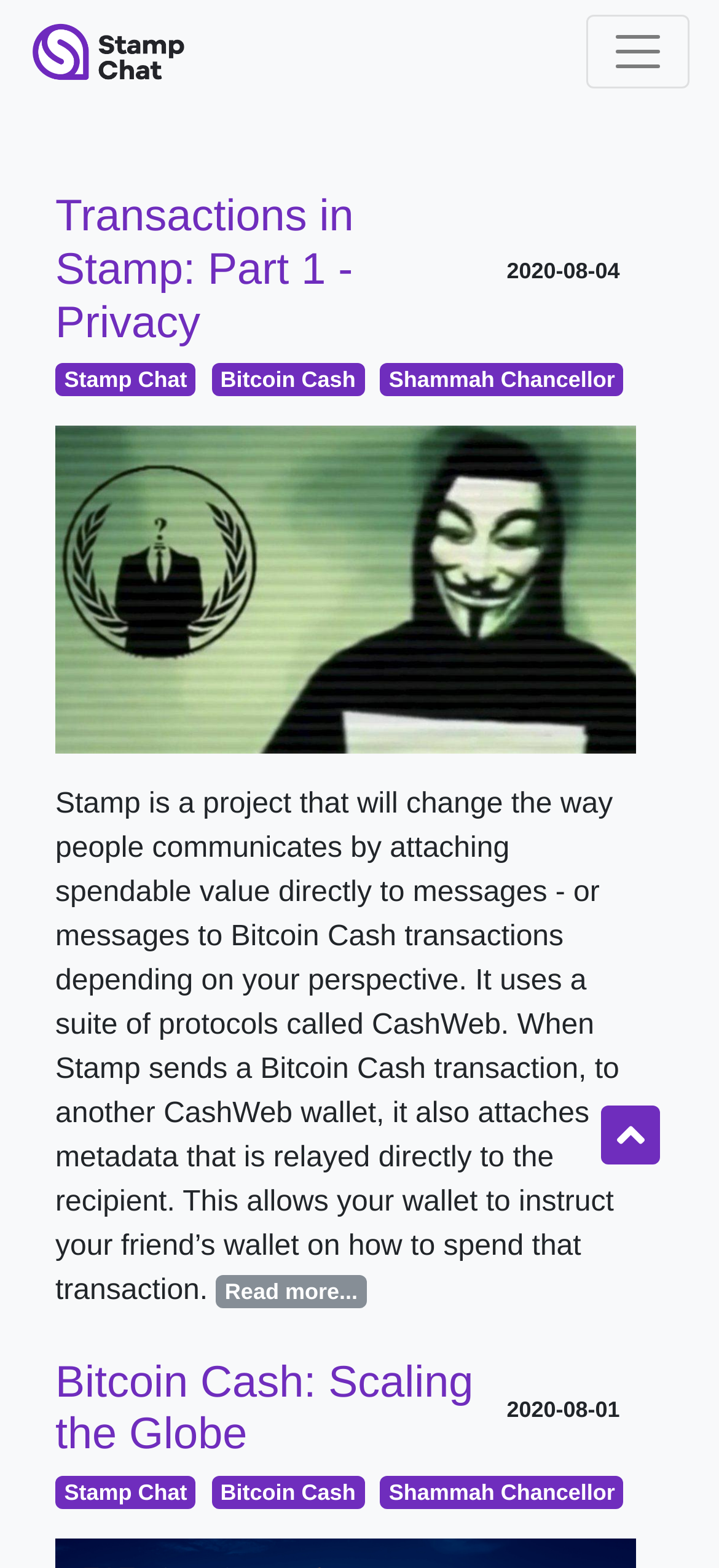Generate a thorough caption detailing the webpage content.

The webpage is a blog page for Stamp Chat, an open platform for messaging. At the top left, there is a logo image of Syna, accompanied by a link with the same name. On the top right, there is a button to toggle navigation, which controls a navbar collapse element.

Below the top navigation, there are three links: FAQ, White Paper, and Blog, aligned horizontally and spanning almost the entire width of the page.

The main content of the page is an article with a heading "Transactions in Stamp: Part 1 - Privacy". This heading is a link, and below it, there is a time stamp indicating the publication date, August 4, 2020. The article has a brief introduction to Stamp, a project that attaches spendable value directly to messages using a suite of protocols called CashWeb. There is also an image related to the article, and a "Read more..." link at the bottom.

Below this article, there is another article with a heading "Bitcoin Cash: Scaling the Globe", also with a link and a time stamp indicating the publication date, August 1, 2020. This article has a similar structure to the first one, with a brief introduction to the topic and a "Read more..." link at the bottom.

At the bottom right of the page, there is a "Back to top" button. Throughout the page, there are several instances of the text "Stamp Chat", "Bitcoin Cash", and "Shammah Chancellor", which appear to be metadata or tags for the articles.